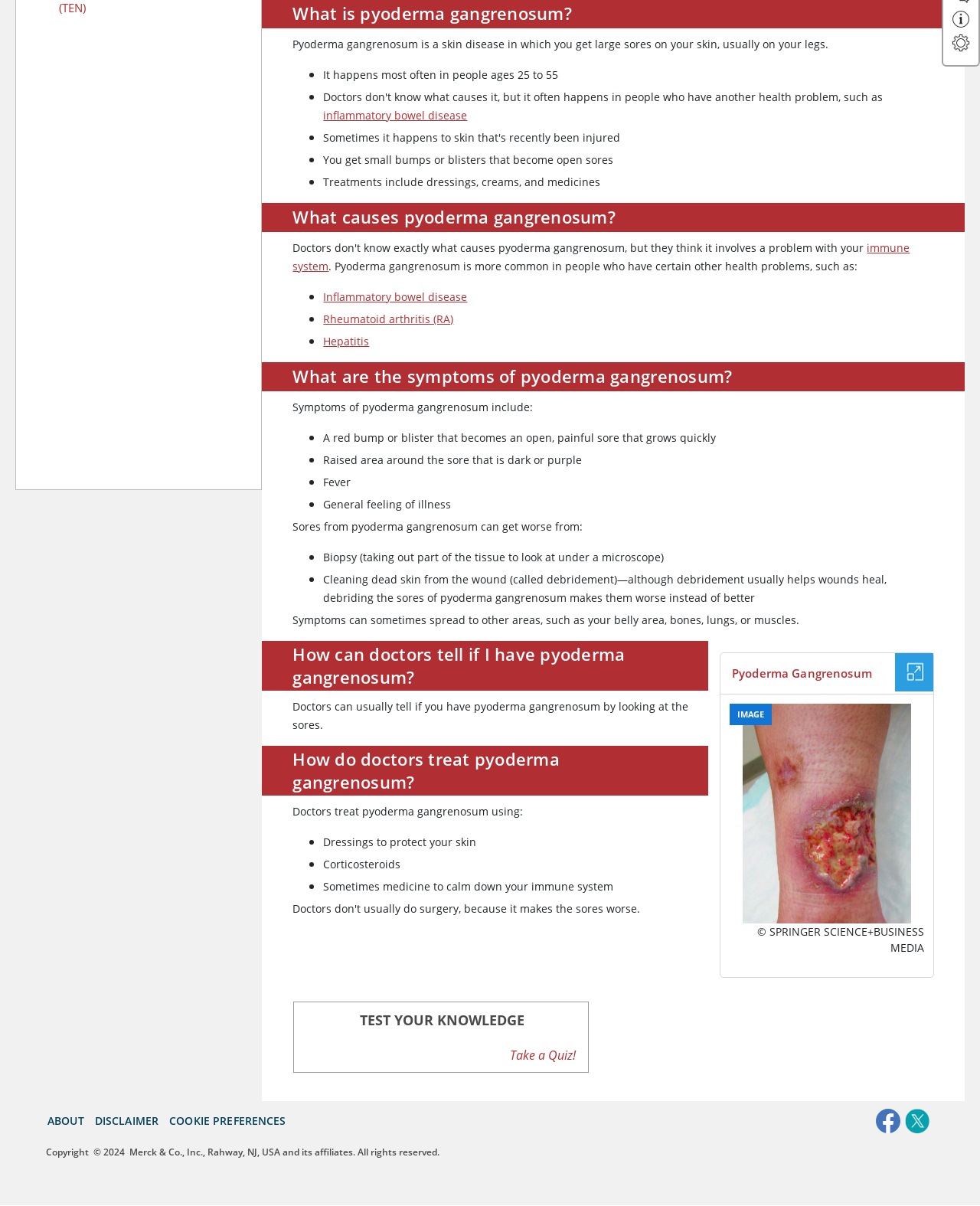Identify the bounding box coordinates of the HTML element based on this description: "Cookie Preferences".

[0.173, 0.923, 0.292, 0.936]